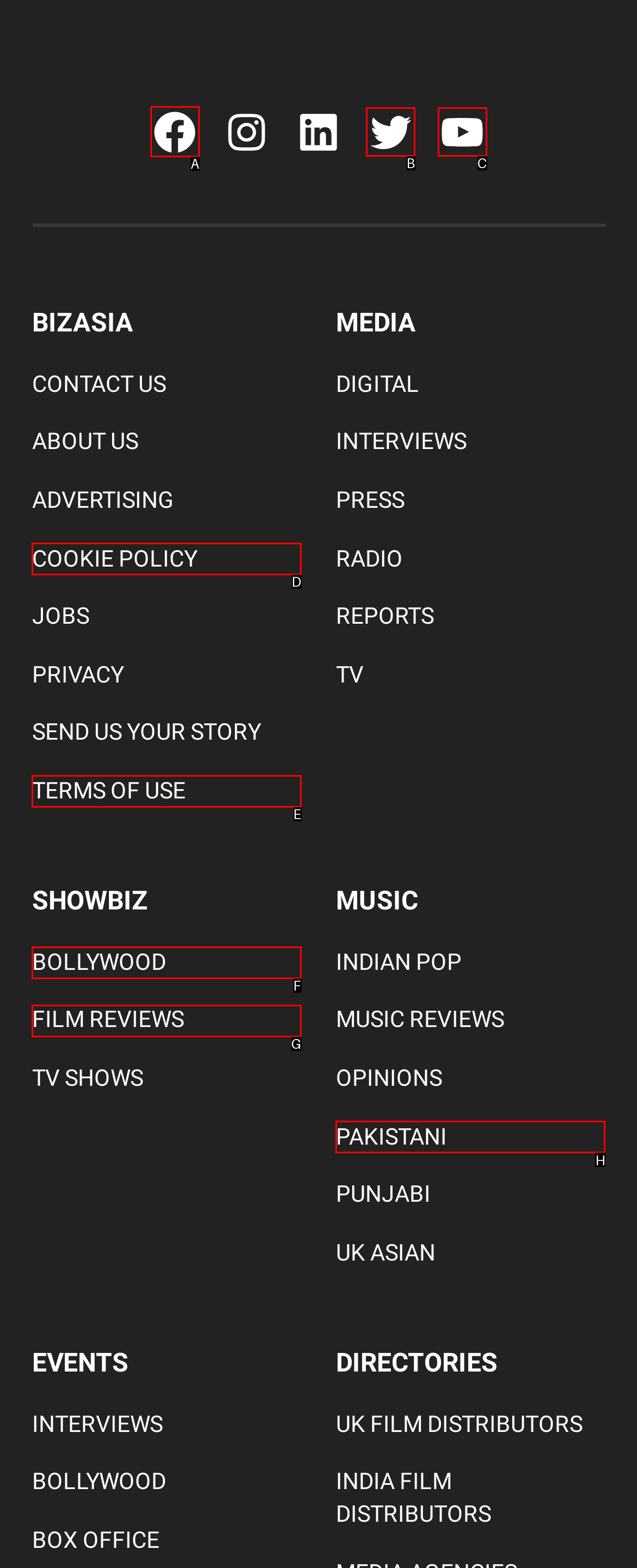Identify the letter of the UI element I need to click to carry out the following instruction: Click on the Facebook link

A